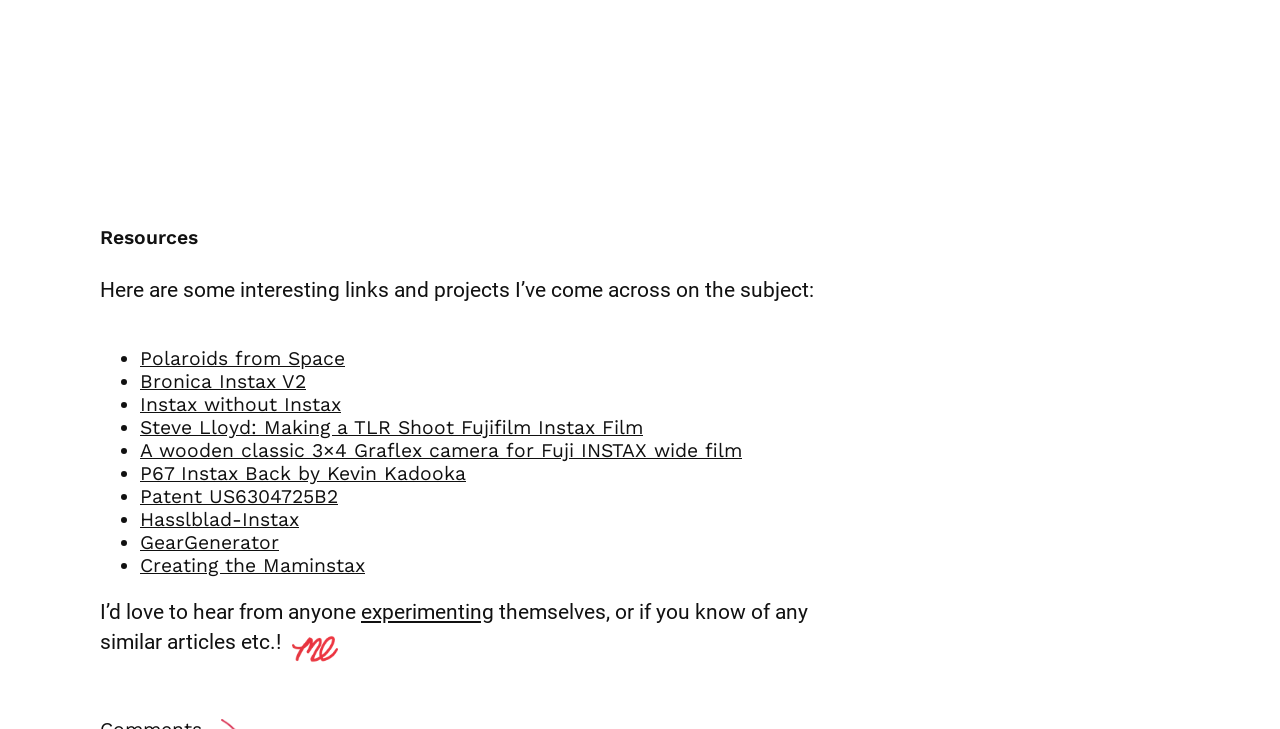Determine the bounding box coordinates of the region I should click to achieve the following instruction: "Explore 'Instax without Instax'". Ensure the bounding box coordinates are four float numbers between 0 and 1, i.e., [left, top, right, bottom].

[0.109, 0.54, 0.266, 0.571]